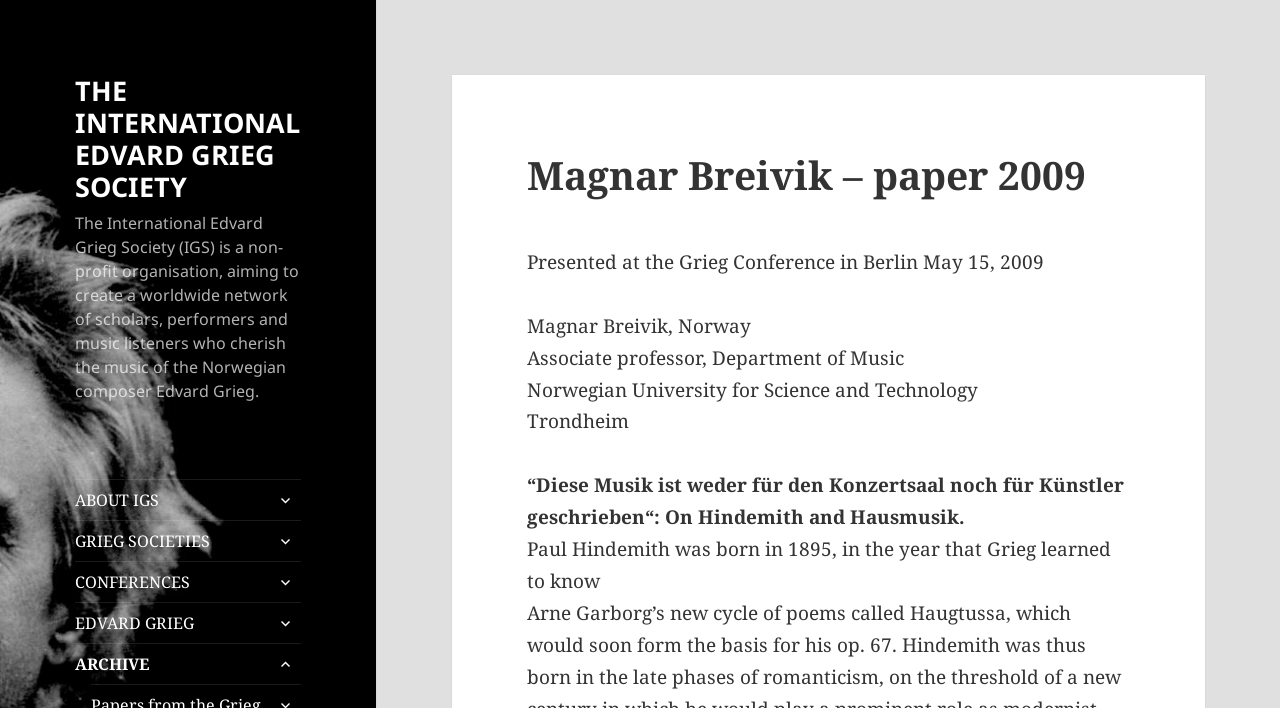Identify the primary heading of the webpage and provide its text.

Magnar Breivik – paper 2009